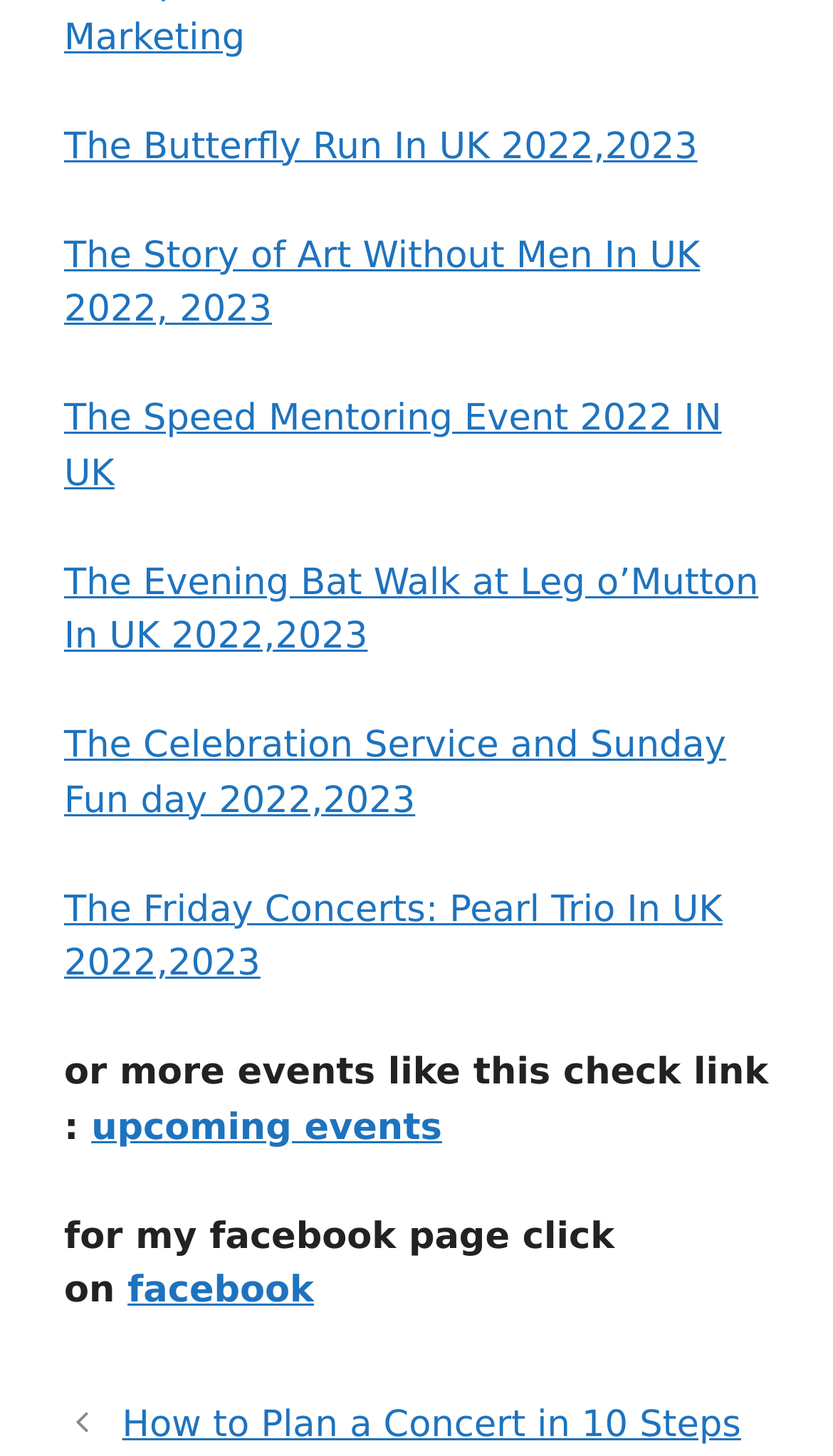What social media platform is linked to from this webpage?
Please provide a comprehensive answer based on the visual information in the image.

The webpage has a link that says 'facebook' which suggests that the webpage is linked to a Facebook page, possibly the Facebook page of the event organizer or the person who created this webpage.